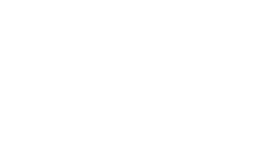What countries have approved Bitcoin ETFs?
Please provide a comprehensive answer based on the details in the screenshot.

According to the article, Brazil and Canada are countries that have recently approved Bitcoin ETFs, highlighting the regulatory developments in the cryptocurrency market.